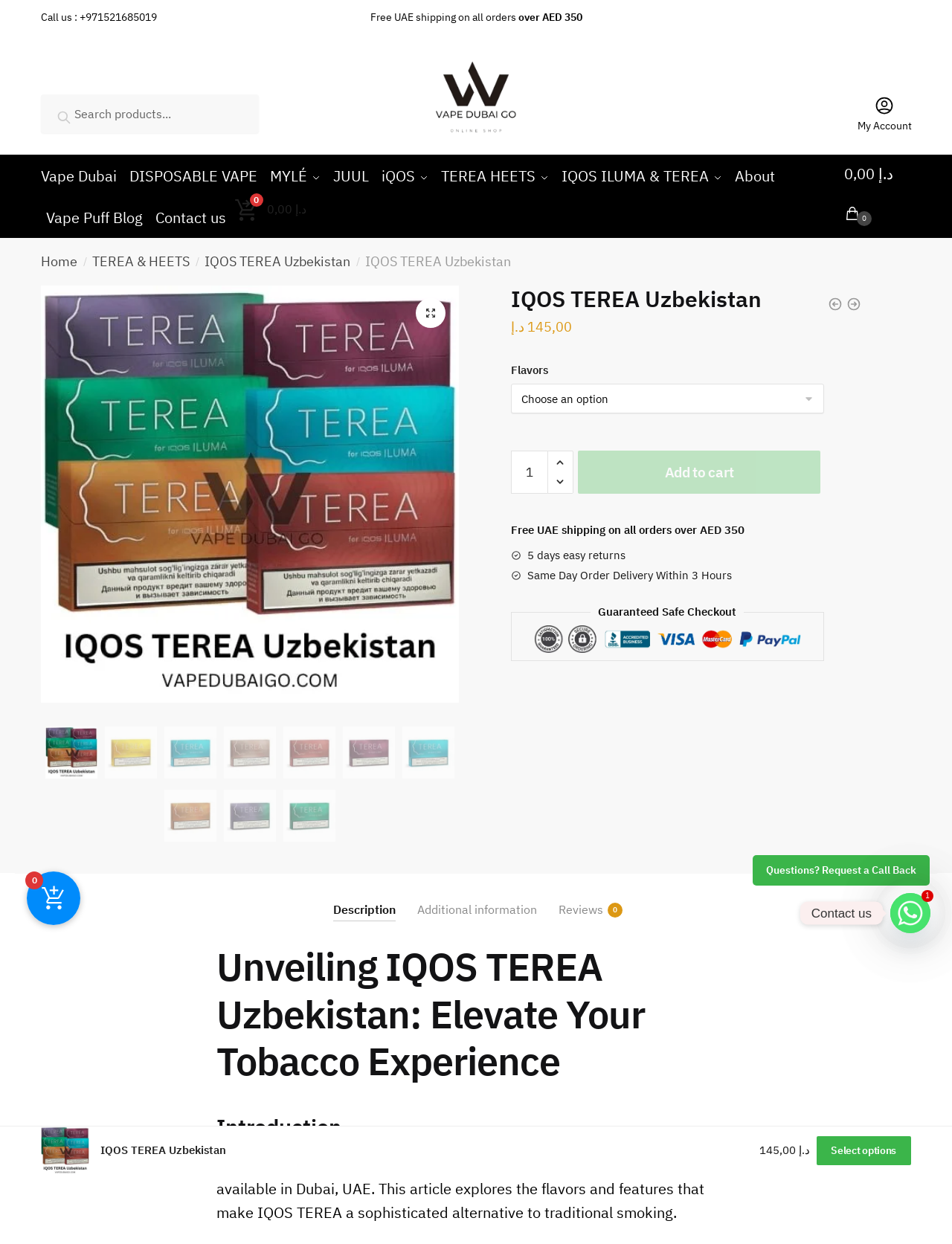Please determine the bounding box coordinates of the section I need to click to accomplish this instruction: "Add to cart".

[0.607, 0.357, 0.862, 0.392]